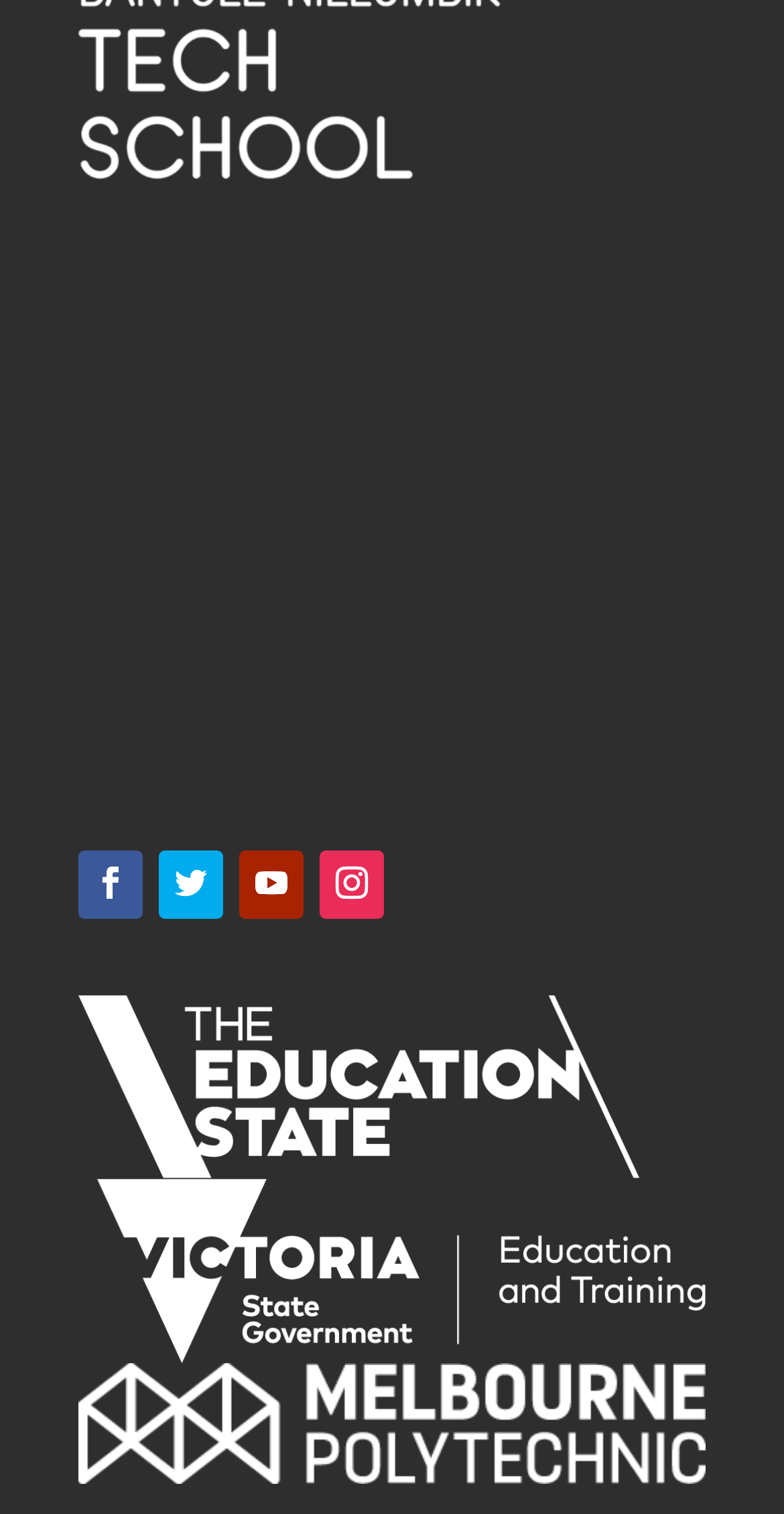What is the name of the educational institution?
Using the visual information from the image, give a one-word or short-phrase answer.

Melbourne Polytechnic